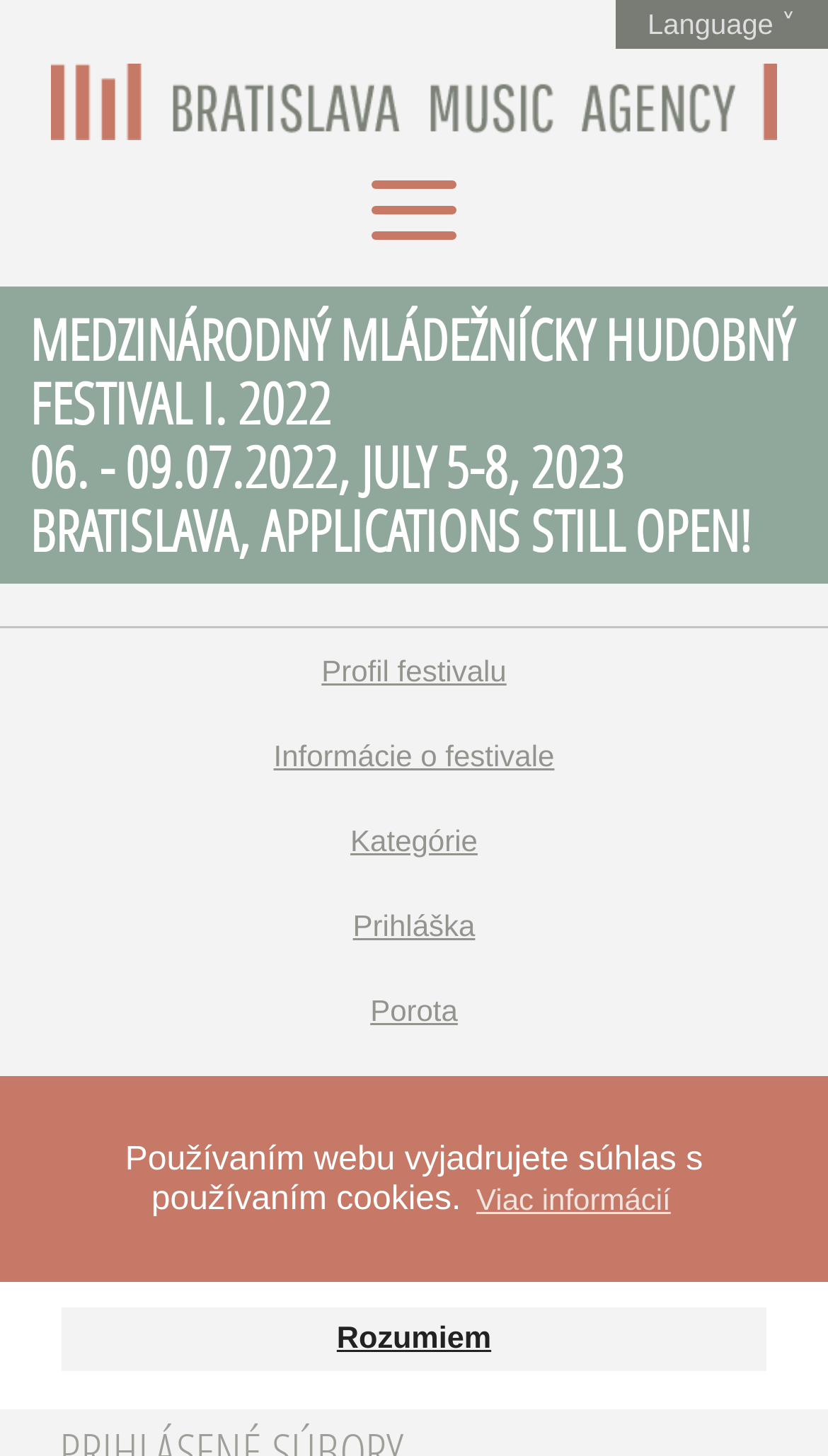What is the language of the webpage?
We need a detailed and meticulous answer to the question.

The language of the webpage can be inferred from the static text element at the top right corner of the webpage, which reads 'Language ˅'. This suggests that the webpage is in Slovak language, and the user can change the language from the dropdown menu.